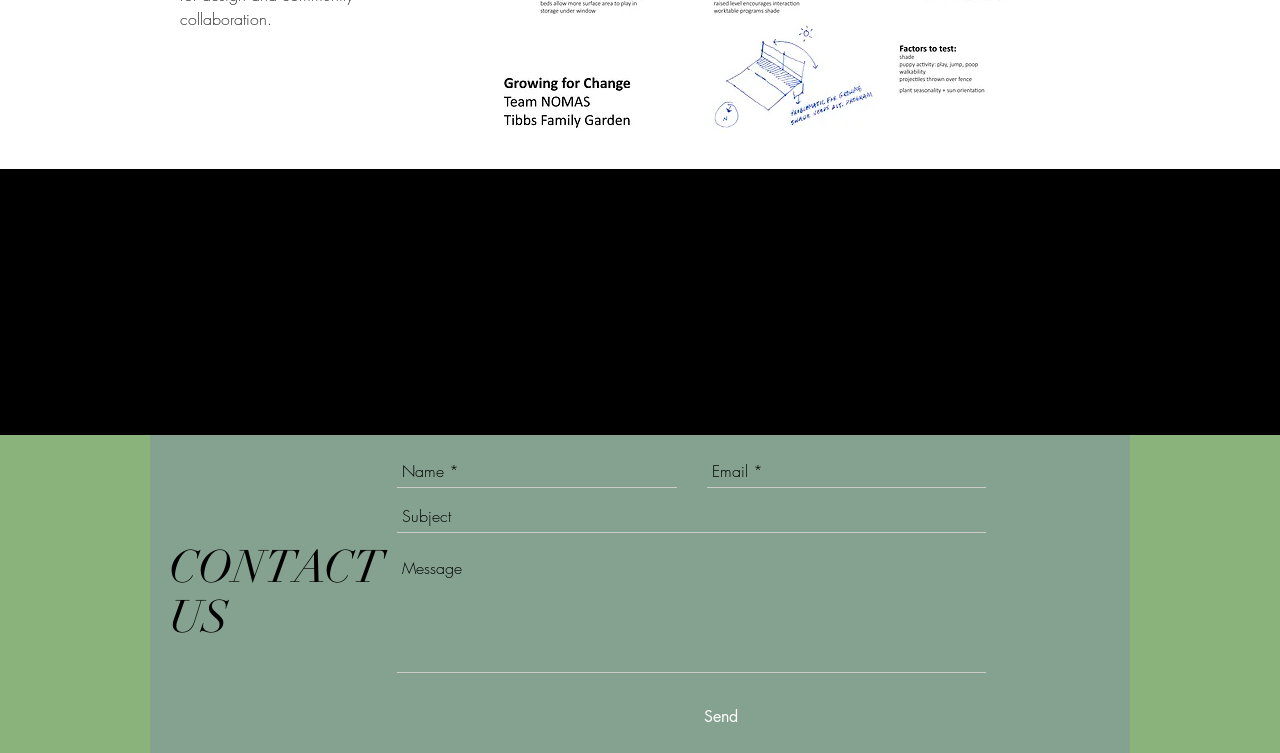Use a single word or phrase to answer the question: 
Is the 'Subject' field required?

No